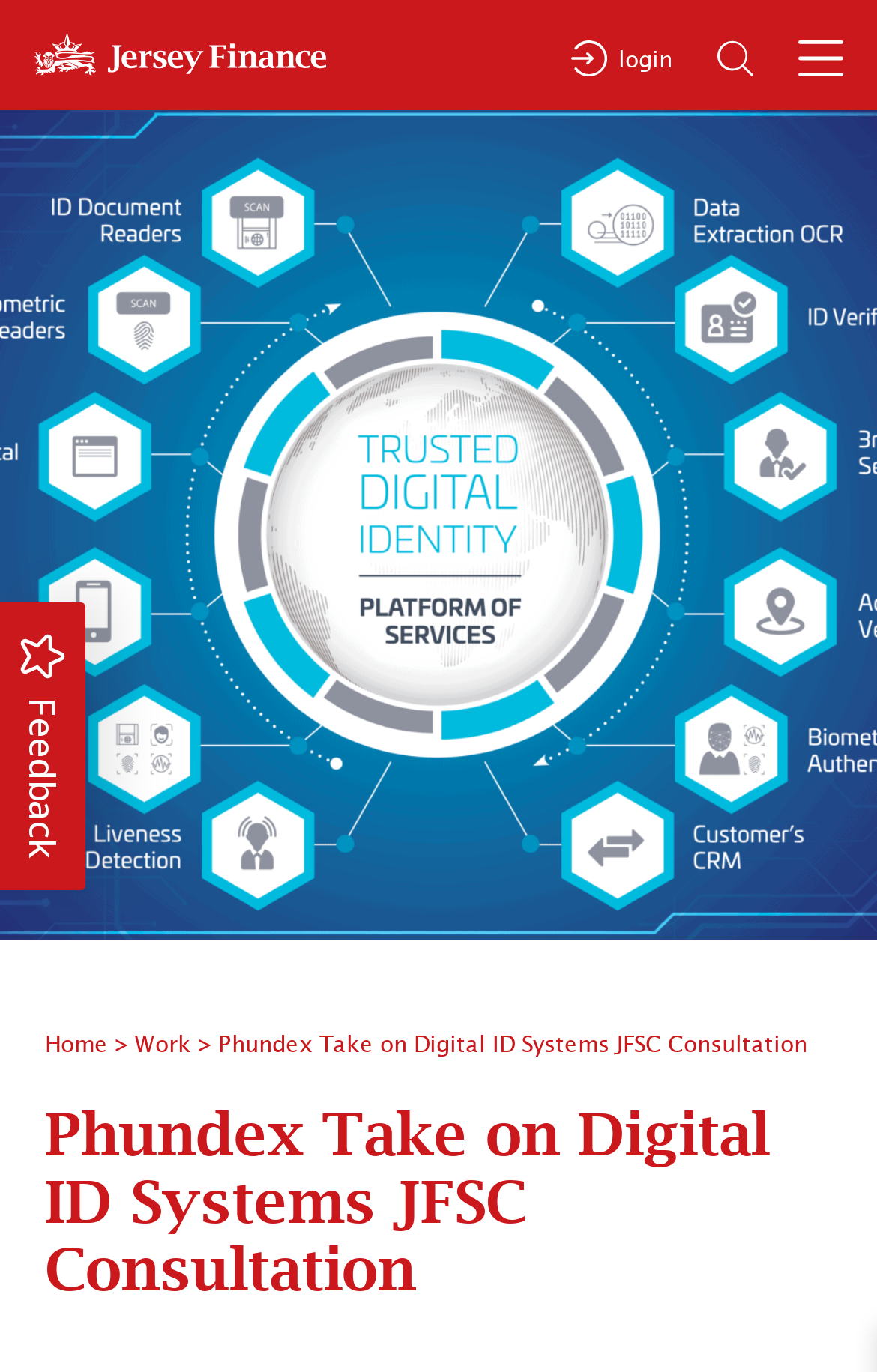Extract the main title from the webpage and generate its text.

Phundex Take on Digital ID Systems JFSC Consultation